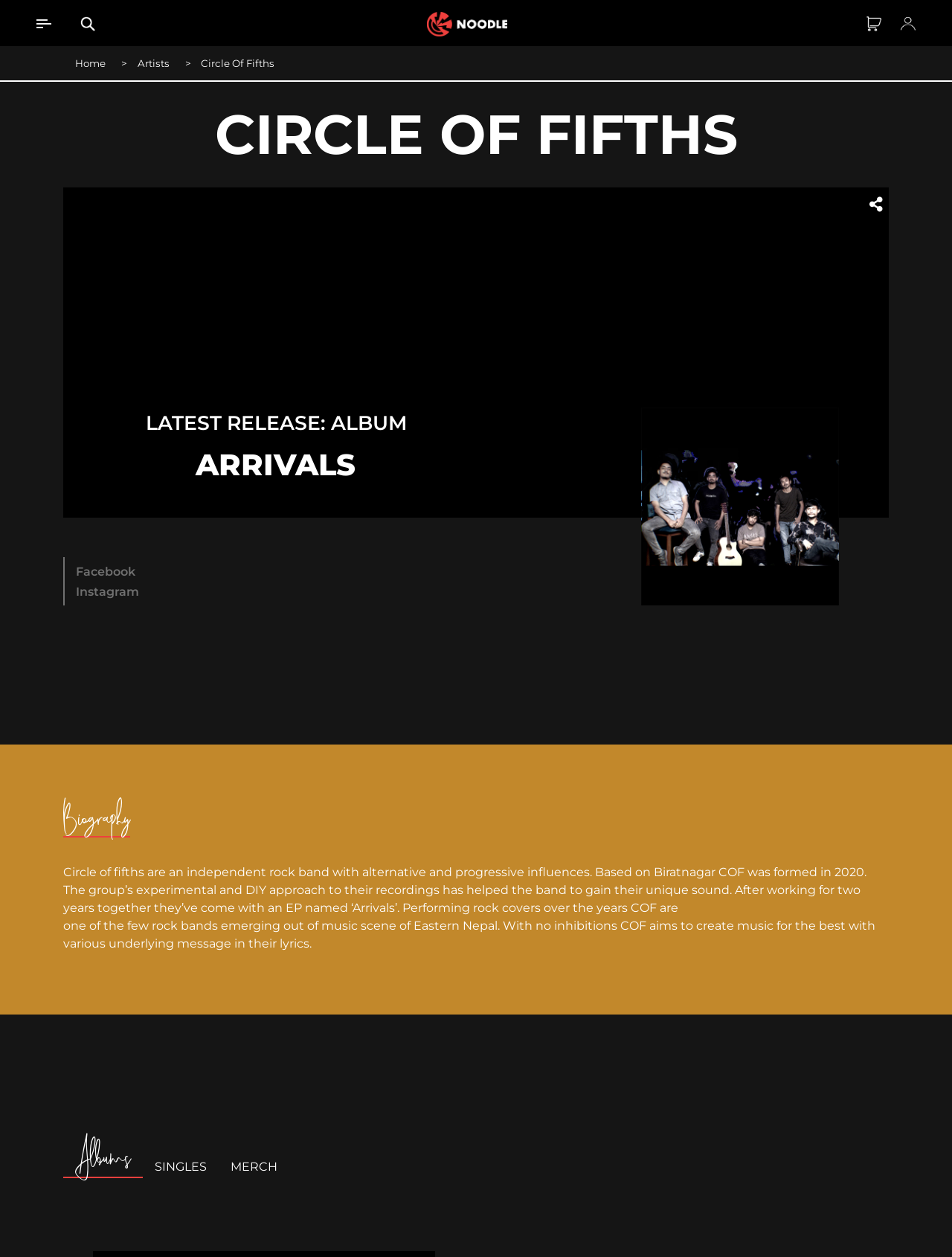Produce an extensive caption that describes everything on the webpage.

The webpage is about the independent rock band Circle of Fifths. At the top, there are five links, with the first two on the left and the last three on the right. Below these links, there is a navigation breadcrumb with three links: Home, Artists, and Circle Of Fifths. 

On the left side, there is a large image that takes up most of the vertical space. Above the image, there is a heading "CIRCLE OF FIFTHS" in a large font. To the right of the image, there is a section with a heading "LATEST RELEASE: ALBUM" and a link "ARRIVALS" below it. 

Further down, there are two social media links, Facebook and Instagram, on the left, and an image of the band on the right. Below these, there is a biography section with a heading "Biography" and two paragraphs of text describing the band's background, music style, and achievements. 

At the very bottom, there is a horizontal tab list with three tabs: Albums, SINGLES, and MERCH. The Albums tab is currently selected.